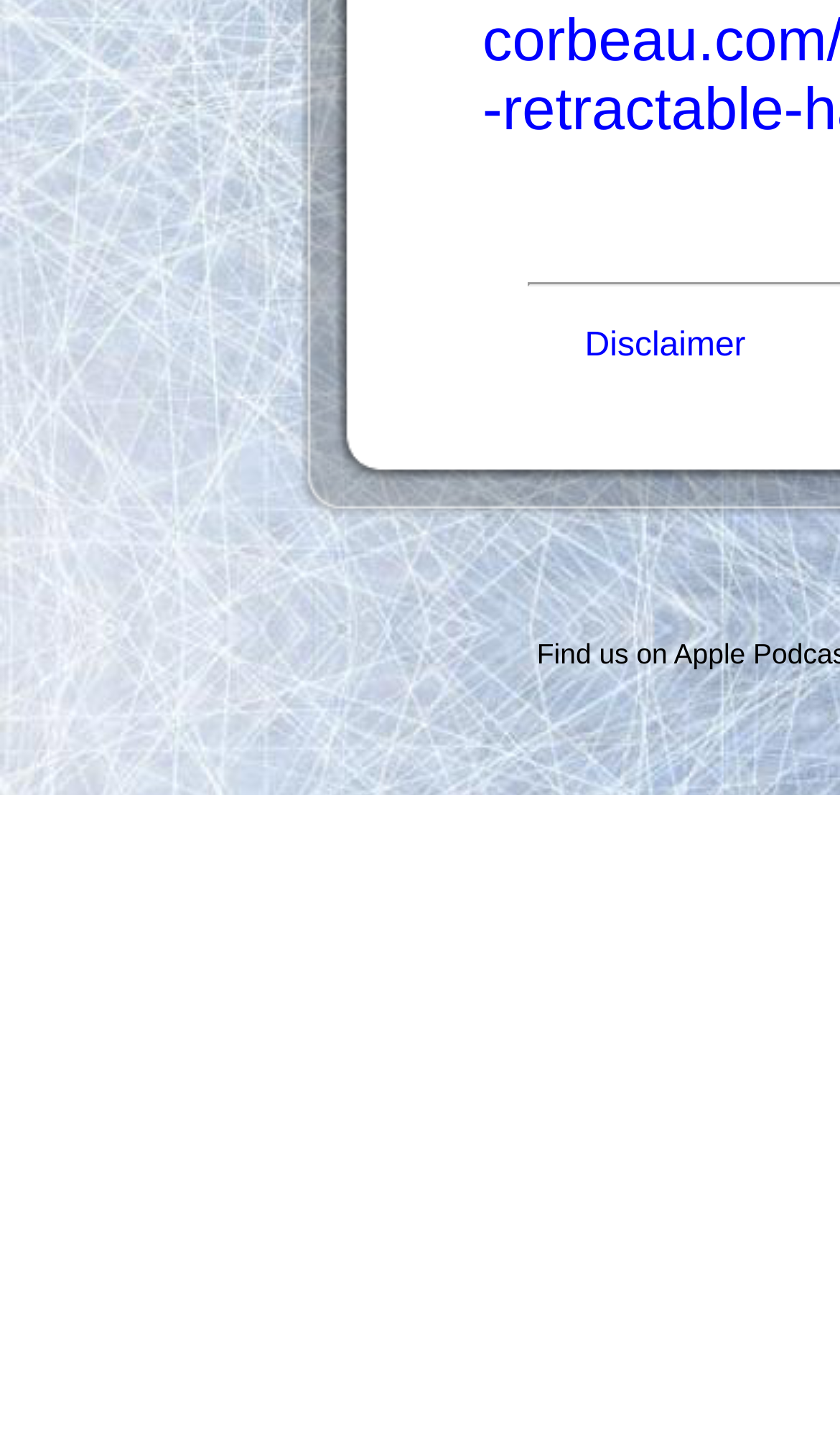Locate the bounding box coordinates of the UI element described by: "alt="discography" name="Image6"". Provide the coordinates as four float numbers between 0 and 1, formatted as [left, top, right, bottom].

None